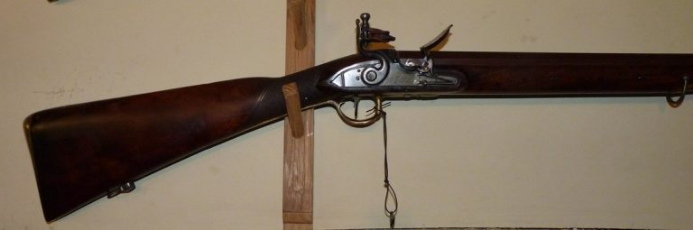What is the material of the stock?
Please answer the question with a detailed and comprehensive explanation.

The gun features a polished wooden stock that exhibits rich grain patterns, indicative of fine craftsmanship, which suggests that the material of the stock is wood.